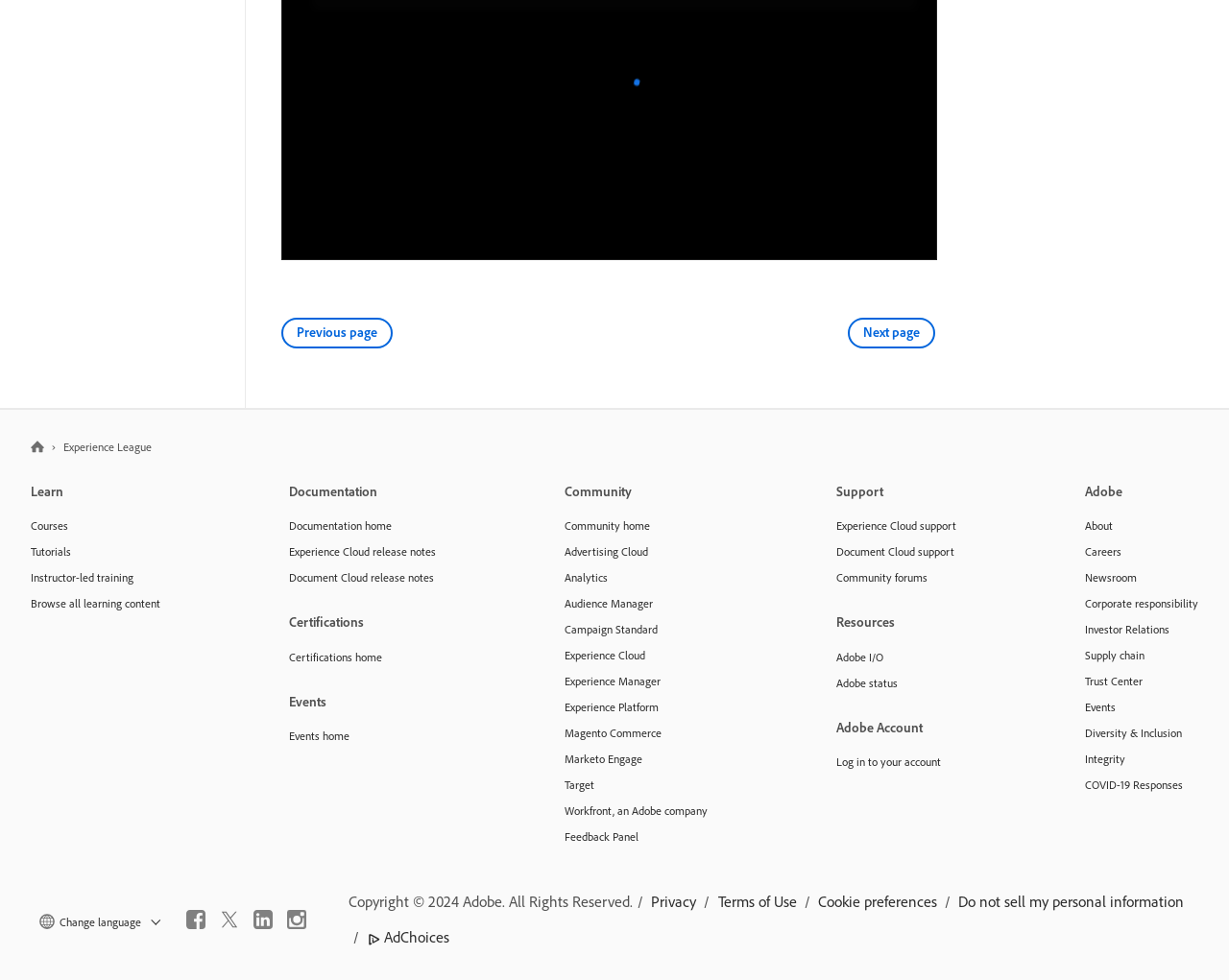Please provide a one-word or phrase answer to the question: 
What is the main category of the 'Learn' section?

Courses